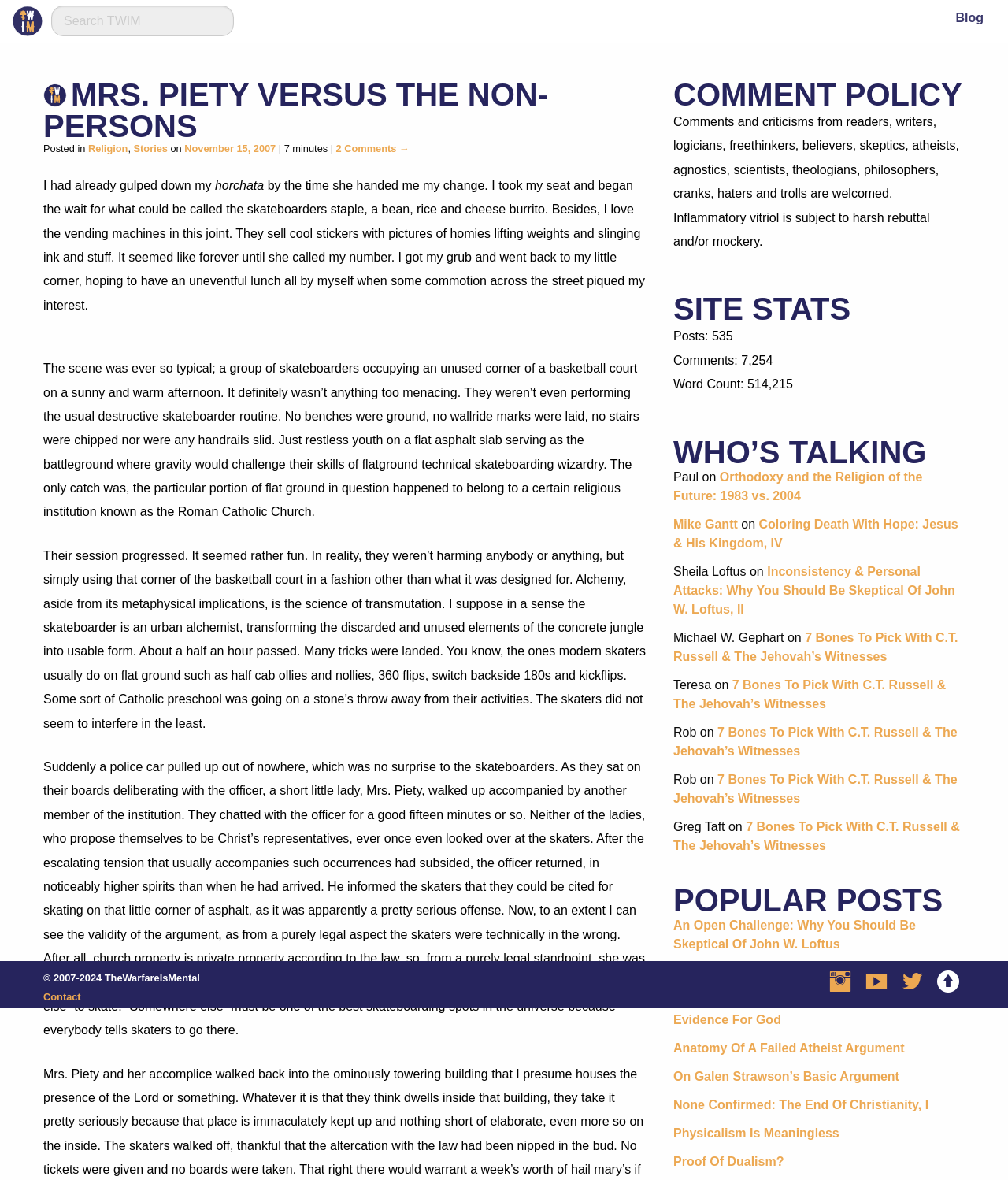Please determine the bounding box coordinates of the area that needs to be clicked to complete this task: 'View popular posts'. The coordinates must be four float numbers between 0 and 1, formatted as [left, top, right, bottom].

[0.668, 0.749, 0.957, 0.776]